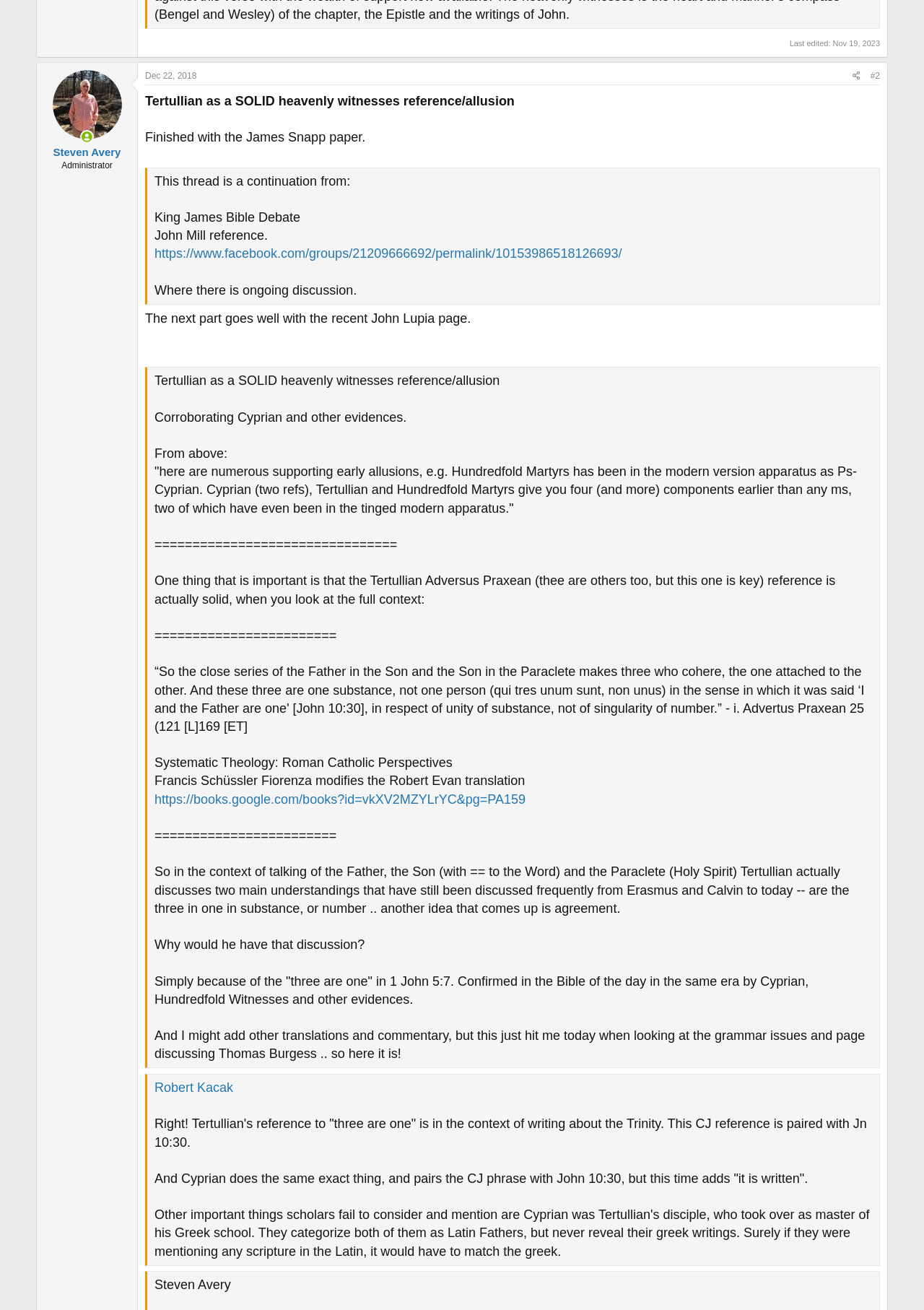Find and provide the bounding box coordinates for the UI element described here: "James E Snapp Jr". The coordinates should be given as four float numbers between 0 and 1: [left, top, right, bottom].

[0.157, 0.189, 0.253, 0.198]